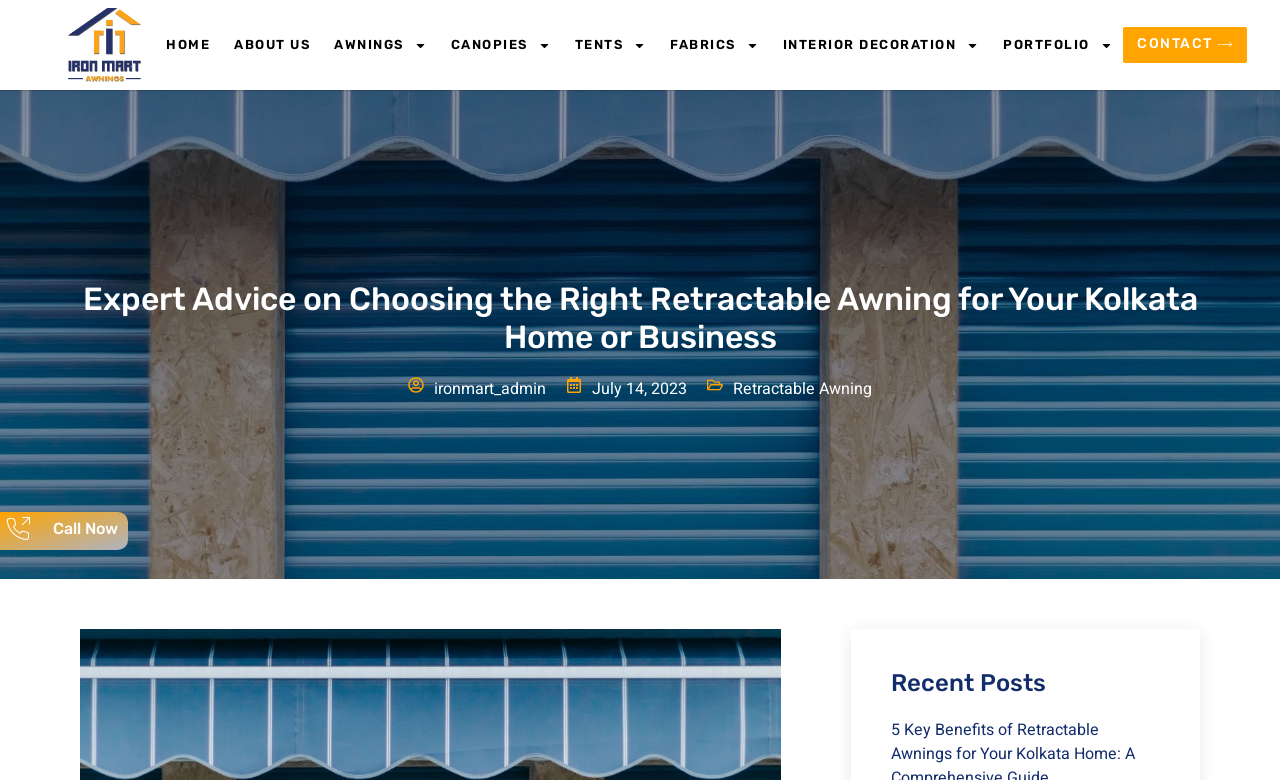Identify the bounding box coordinates for the region to click in order to carry out this instruction: "Call the phone number". Provide the coordinates using four float numbers between 0 and 1, formatted as [left, top, right, bottom].

[0.036, 0.666, 0.092, 0.692]